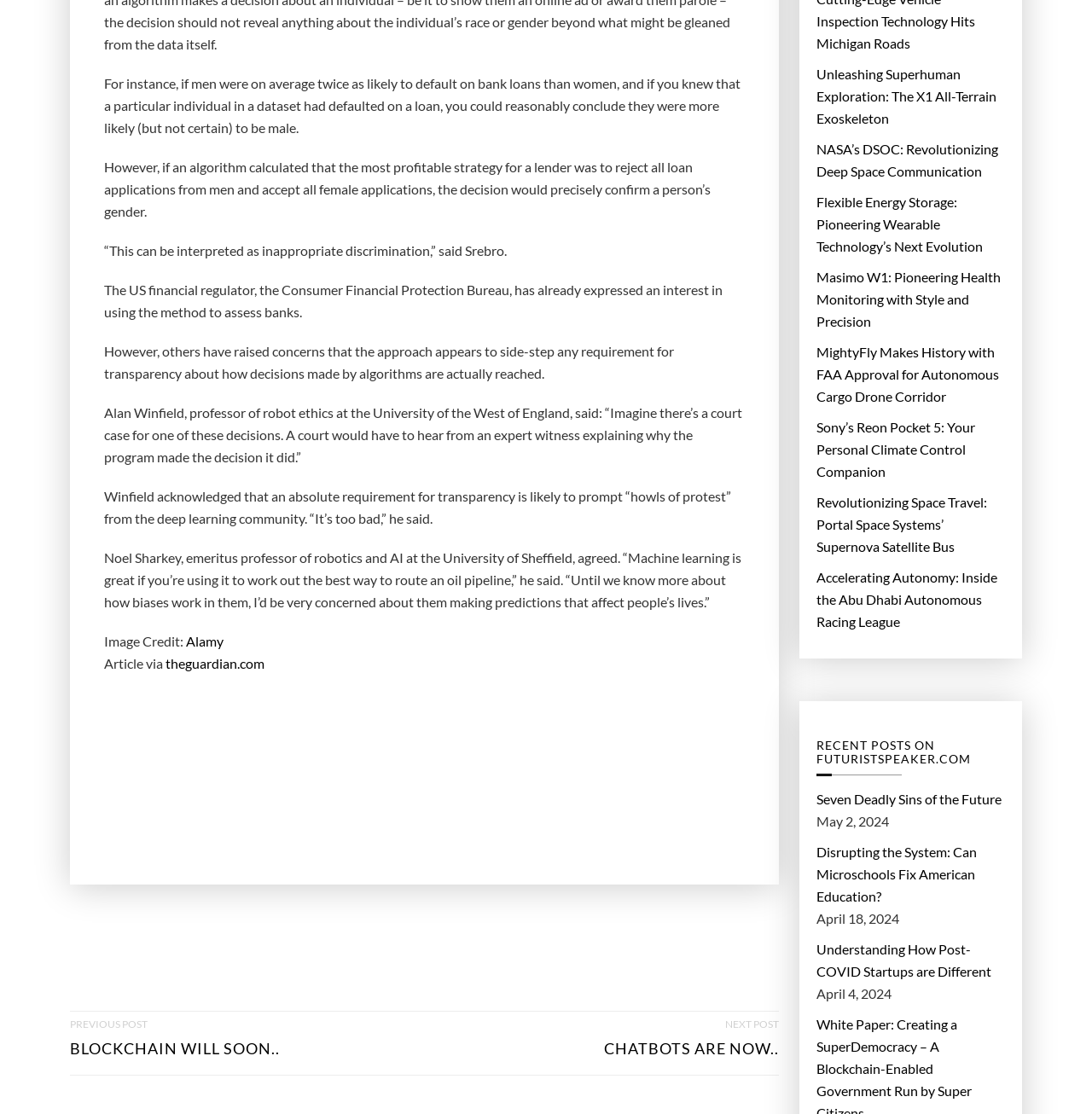Please find the bounding box coordinates for the clickable element needed to perform this instruction: "Click on the 'PREVIOUS POST BLOCKCHAIN WILL SOON..' link".

[0.064, 0.908, 0.256, 0.965]